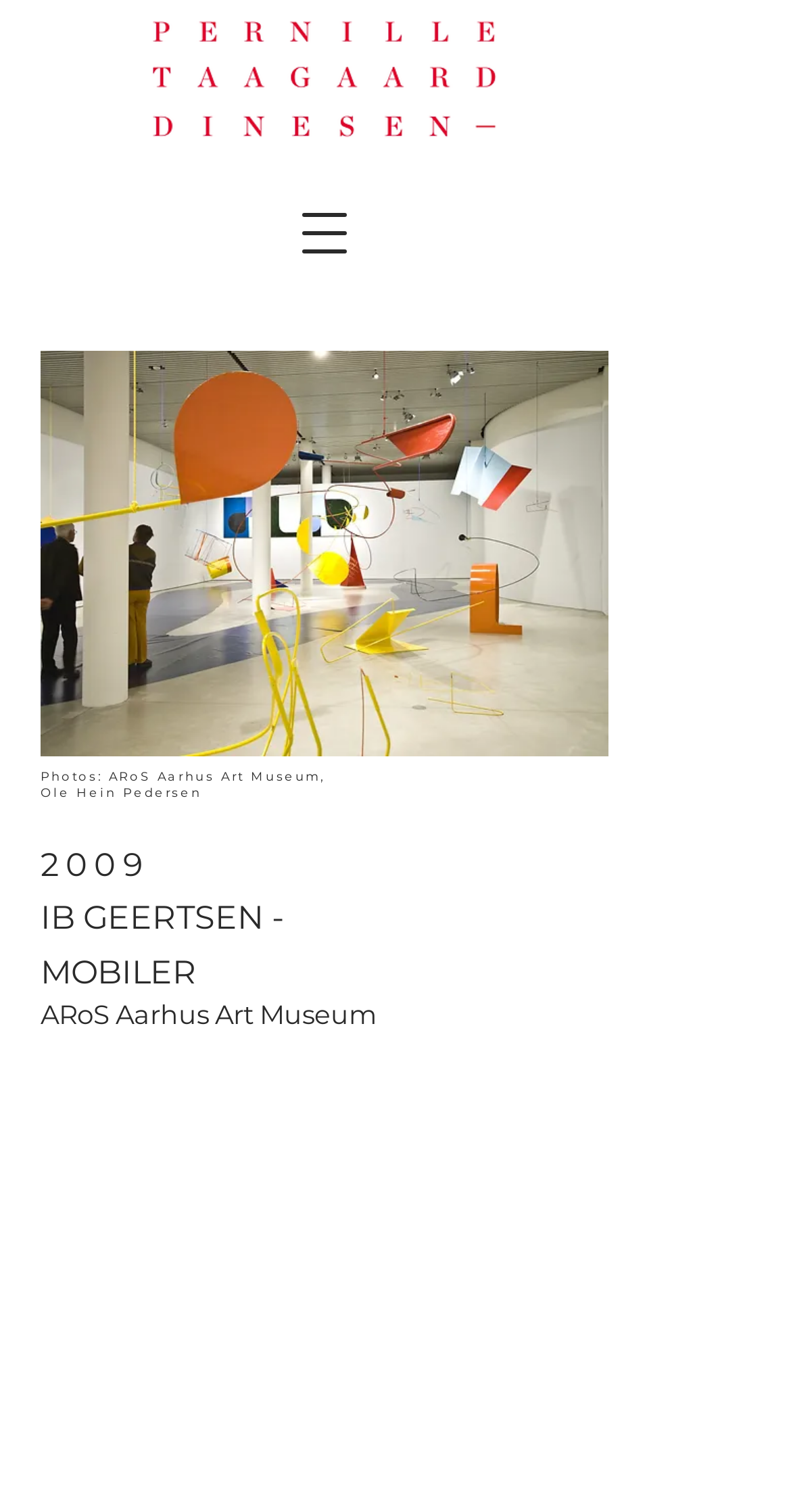Identify and provide the text of the main header on the webpage.

Photos: ARoS Aarhus Art Museum,